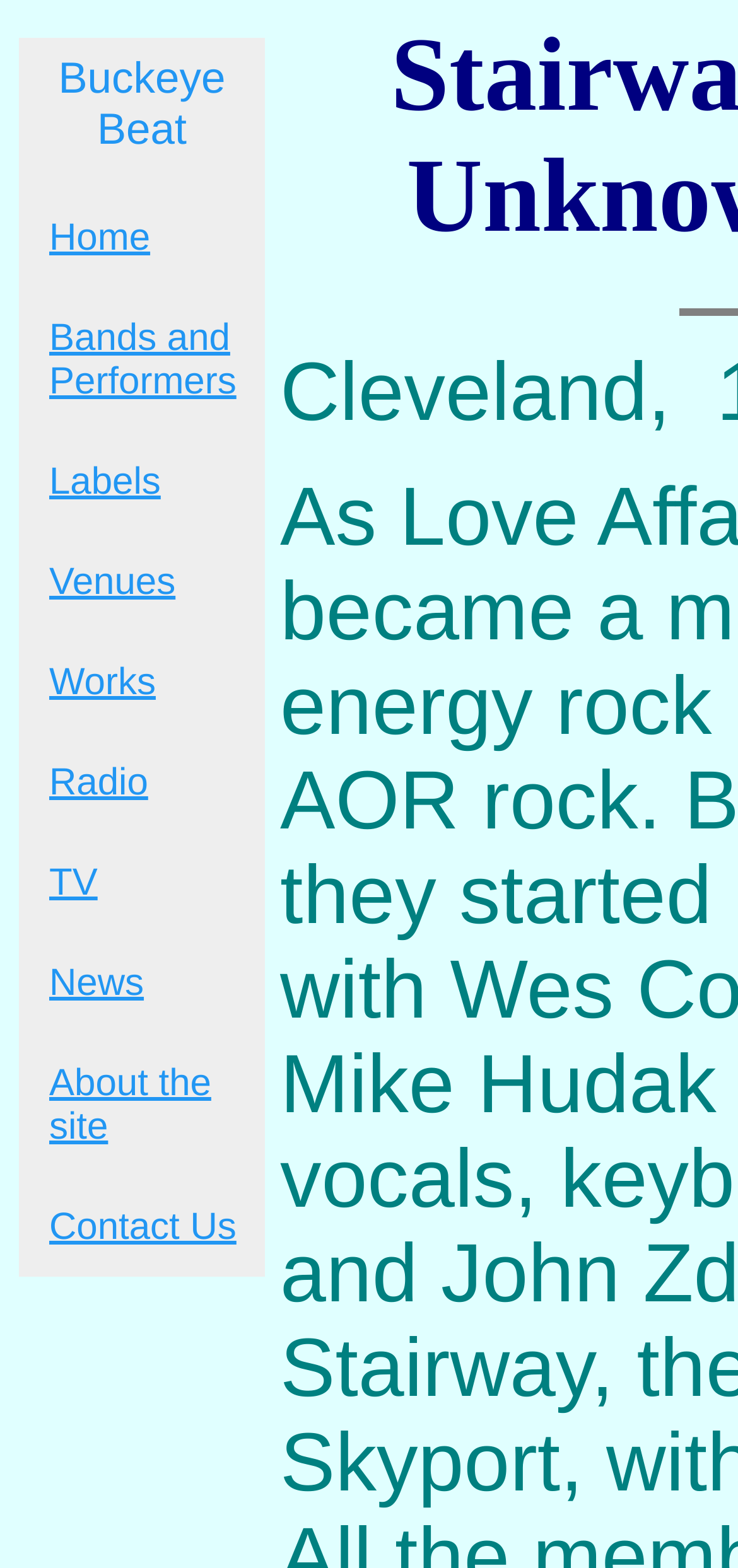Please find the bounding box coordinates of the clickable region needed to complete the following instruction: "view Miranda category". The bounding box coordinates must consist of four float numbers between 0 and 1, i.e., [left, top, right, bottom].

None